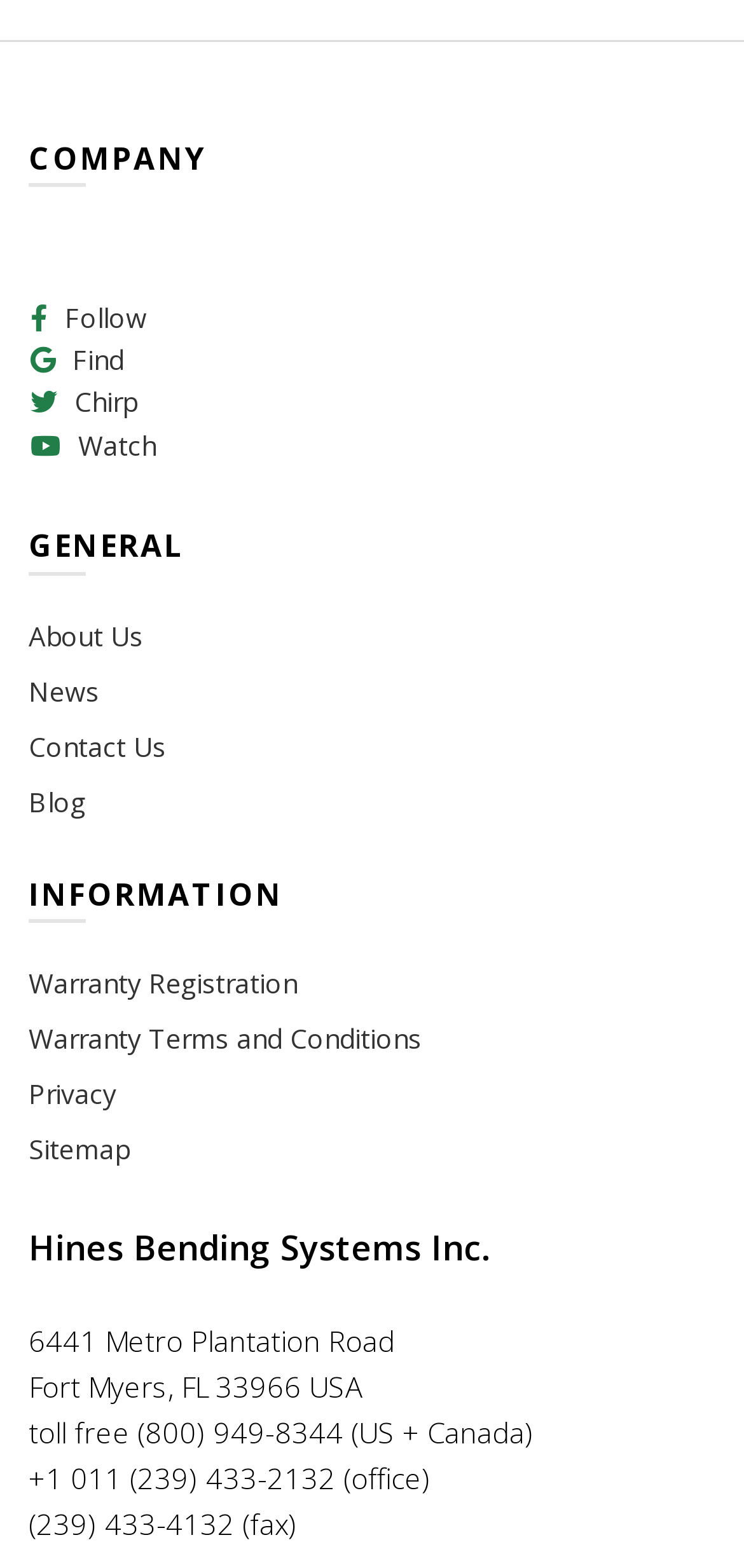Respond with a single word or phrase for the following question: 
How many social media links are there?

5